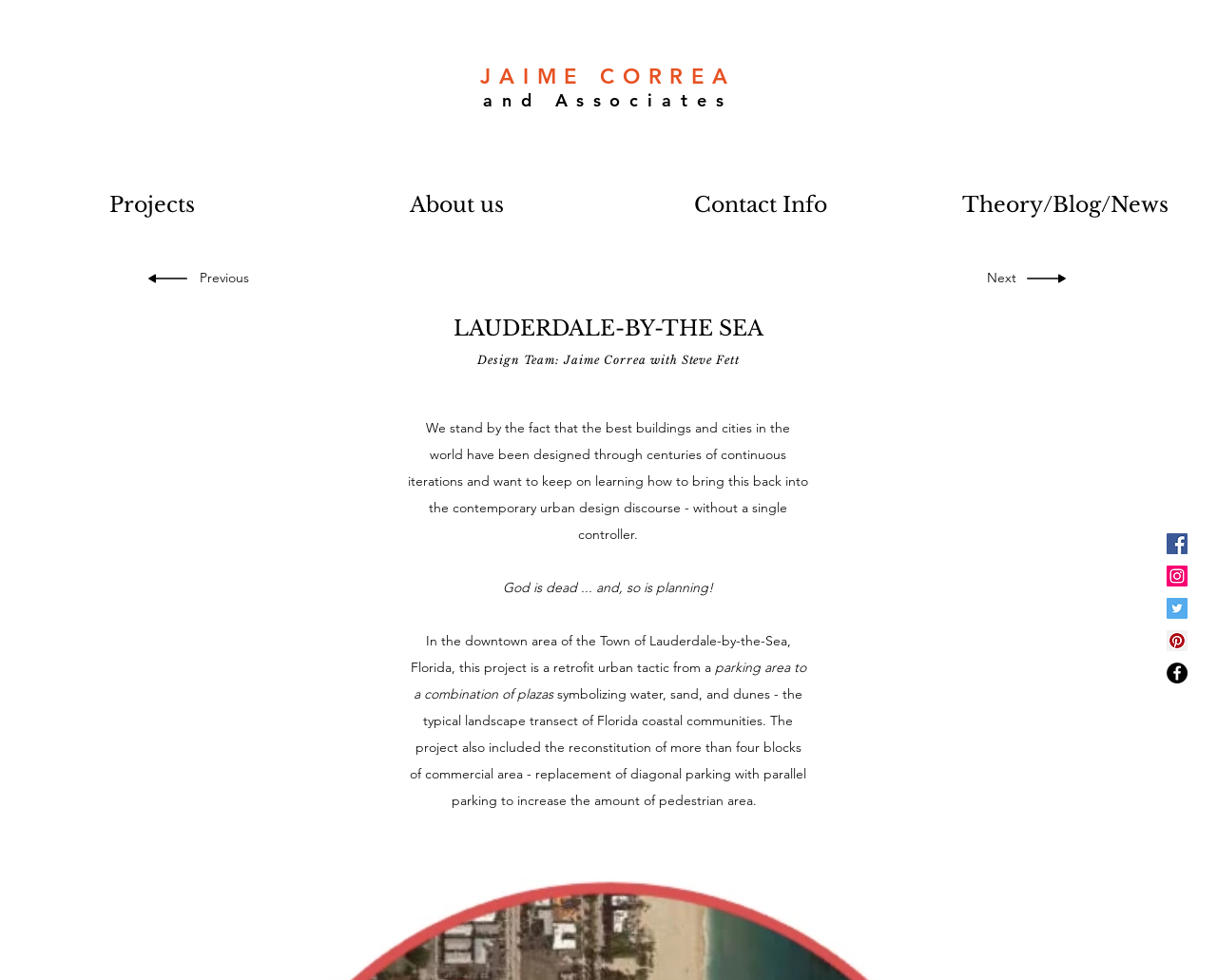Can you provide the bounding box coordinates for the element that should be clicked to implement the instruction: "Go to the Facebook social media page"?

[0.959, 0.544, 0.976, 0.565]